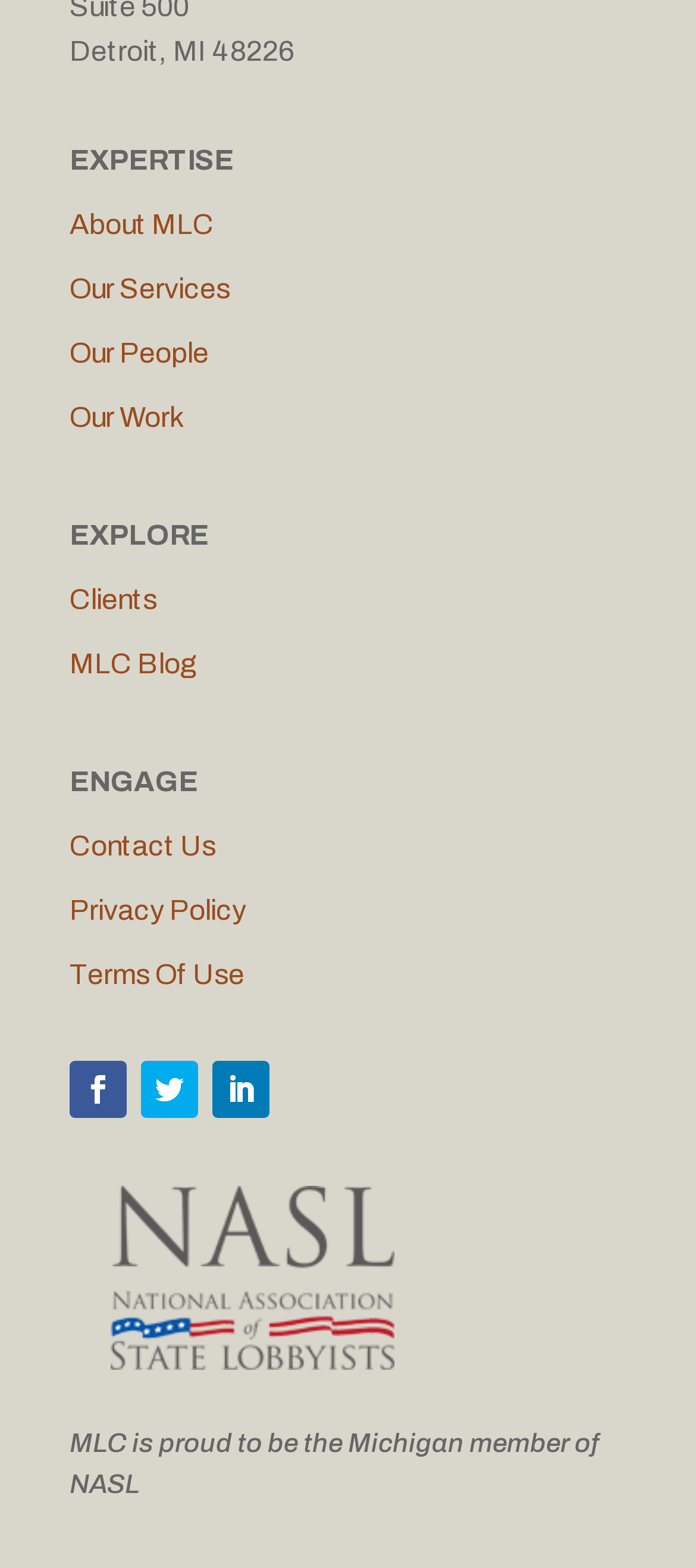Identify the coordinates of the bounding box for the element that must be clicked to accomplish the instruction: "Click on About MLC".

[0.1, 0.133, 0.308, 0.153]